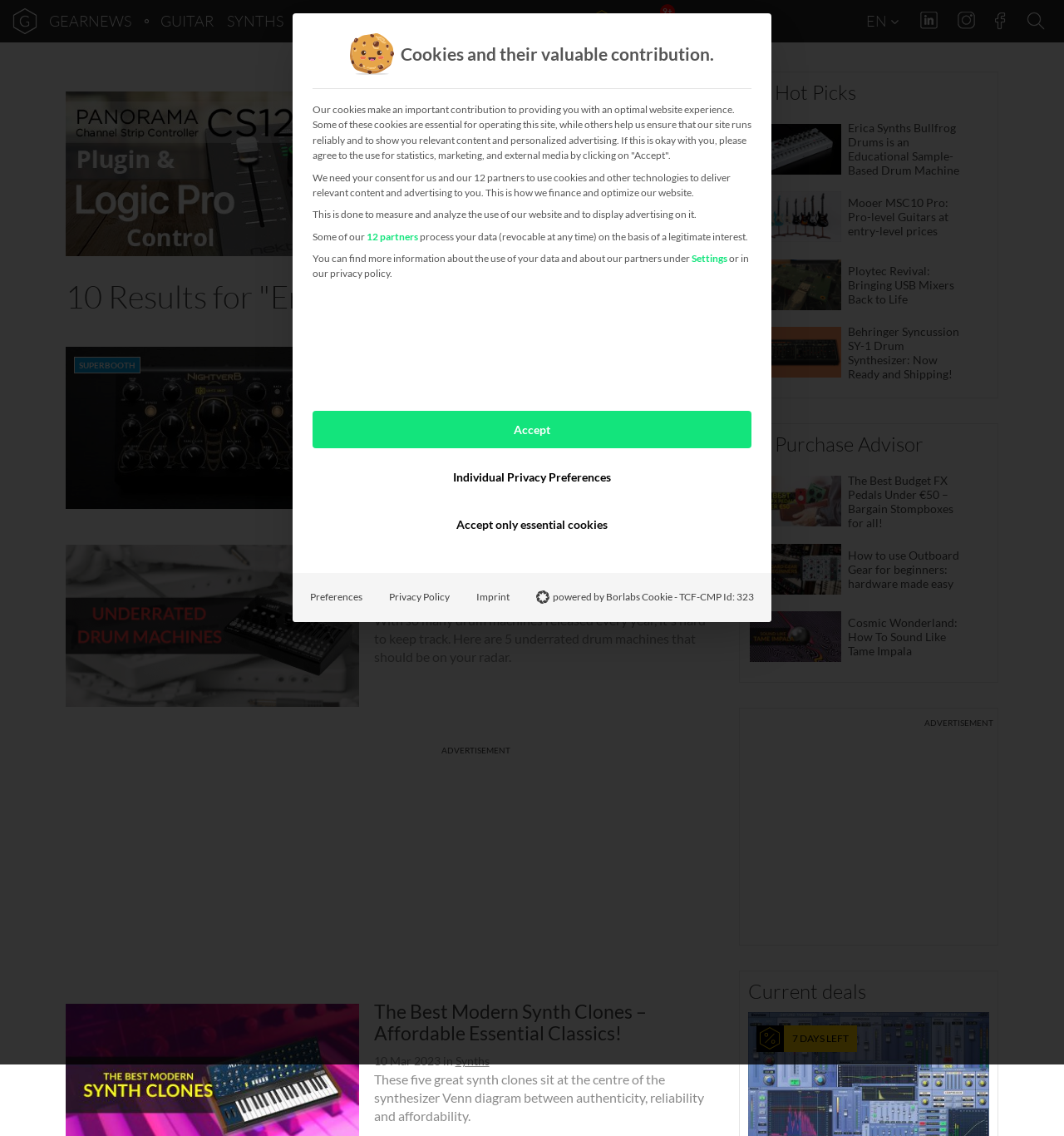What is the purpose of the alert dialog?
Look at the image and construct a detailed response to the question.

The alert dialog is a modal window that appears on the webpage, and its content suggests that it is related to cookie consent, asking users to agree to the use of cookies for statistics, marketing, and external media.